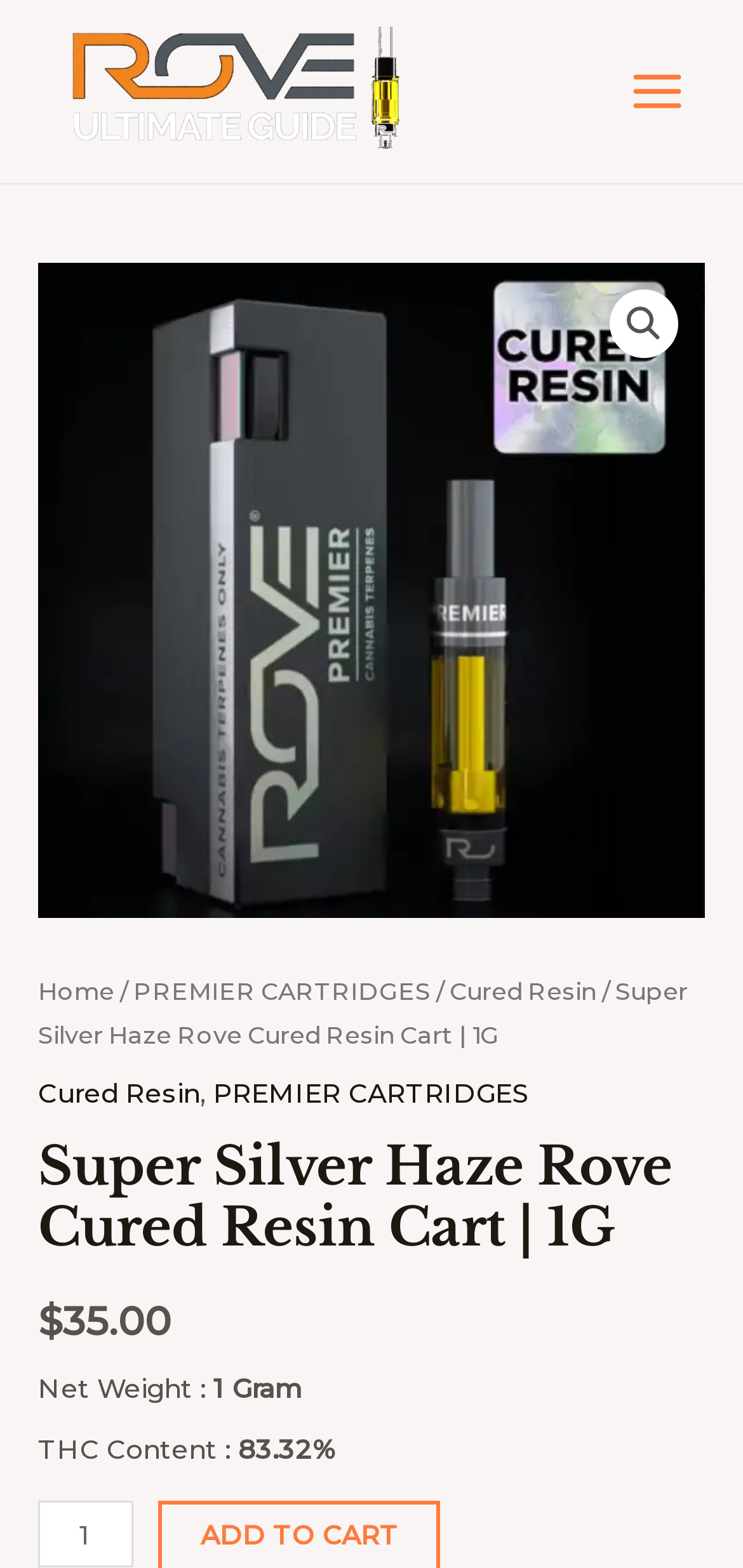Determine the bounding box coordinates of the region I should click to achieve the following instruction: "Click the Cured Resin link". Ensure the bounding box coordinates are four float numbers between 0 and 1, i.e., [left, top, right, bottom].

[0.605, 0.623, 0.803, 0.641]